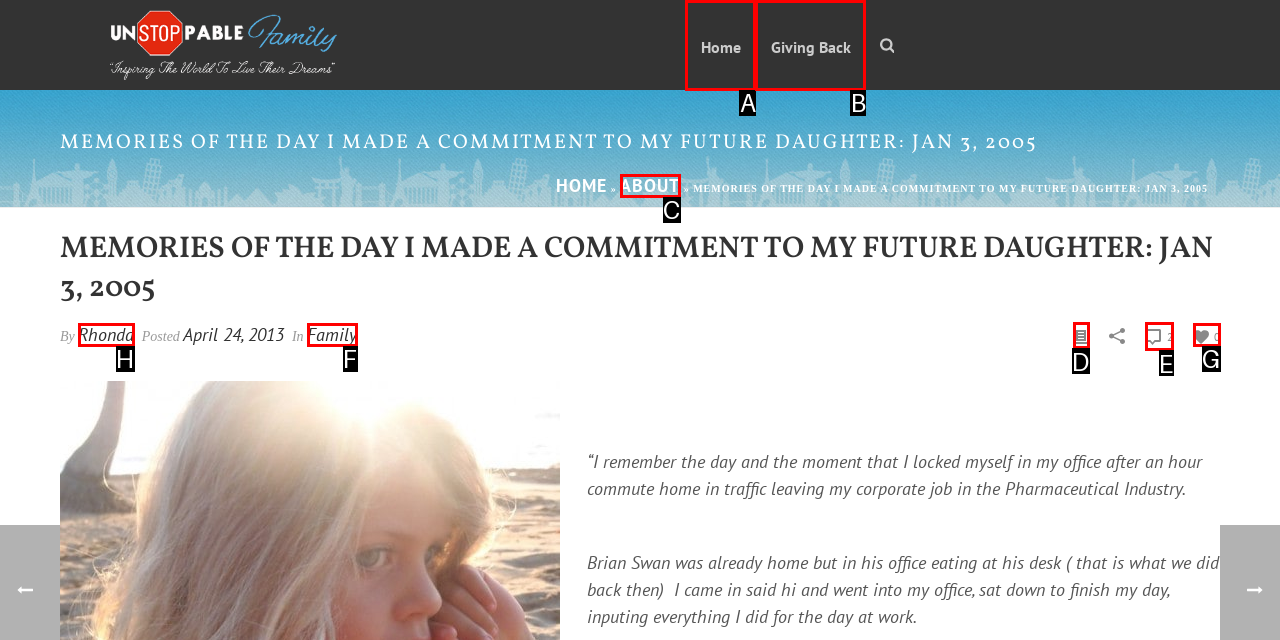Indicate which red-bounded element should be clicked to perform the task: Click on the 'Rhonda' link Answer with the letter of the correct option.

H